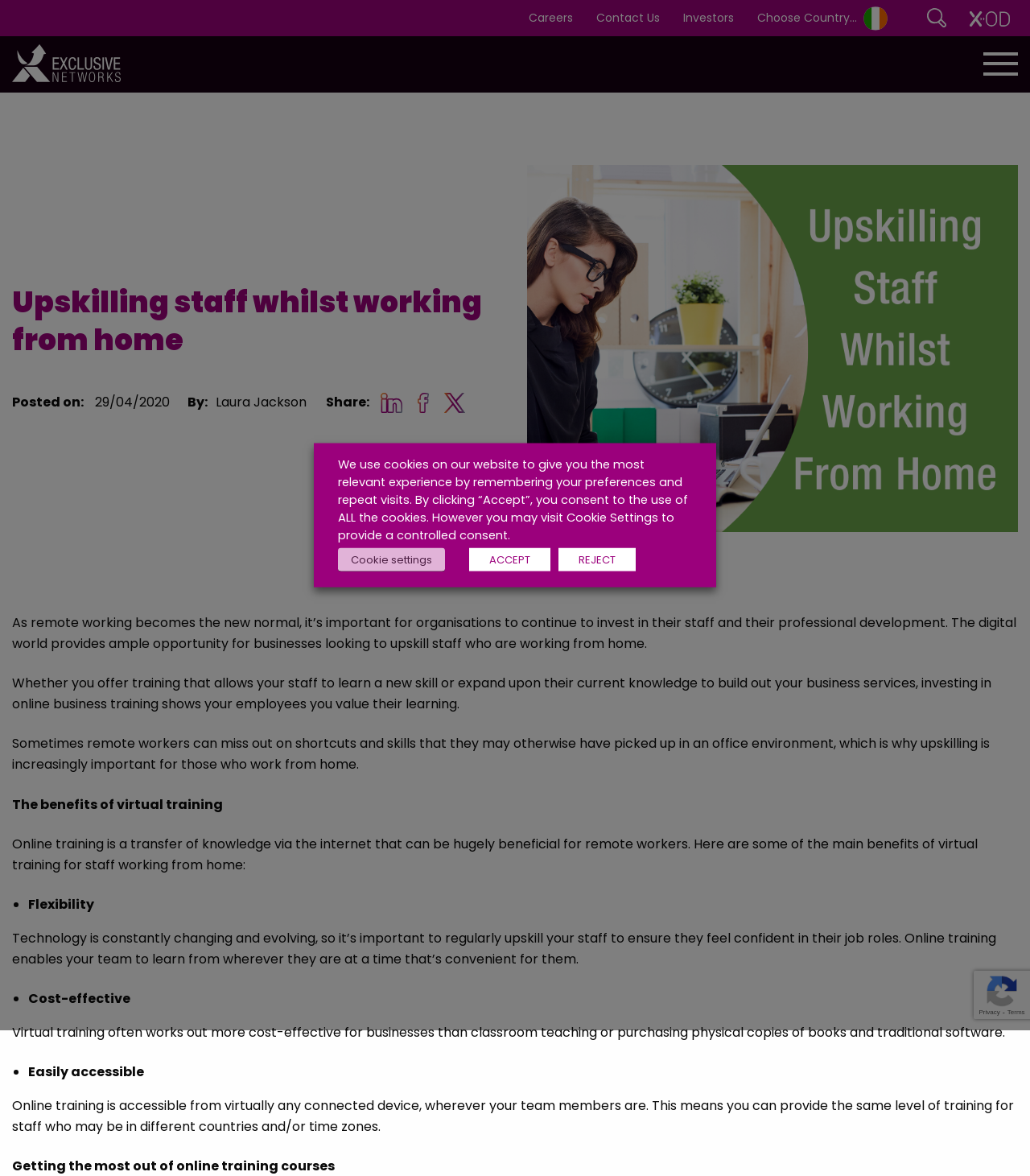What is the position of the 'Careers' link?
Answer with a single word or phrase by referring to the visual content.

Top right